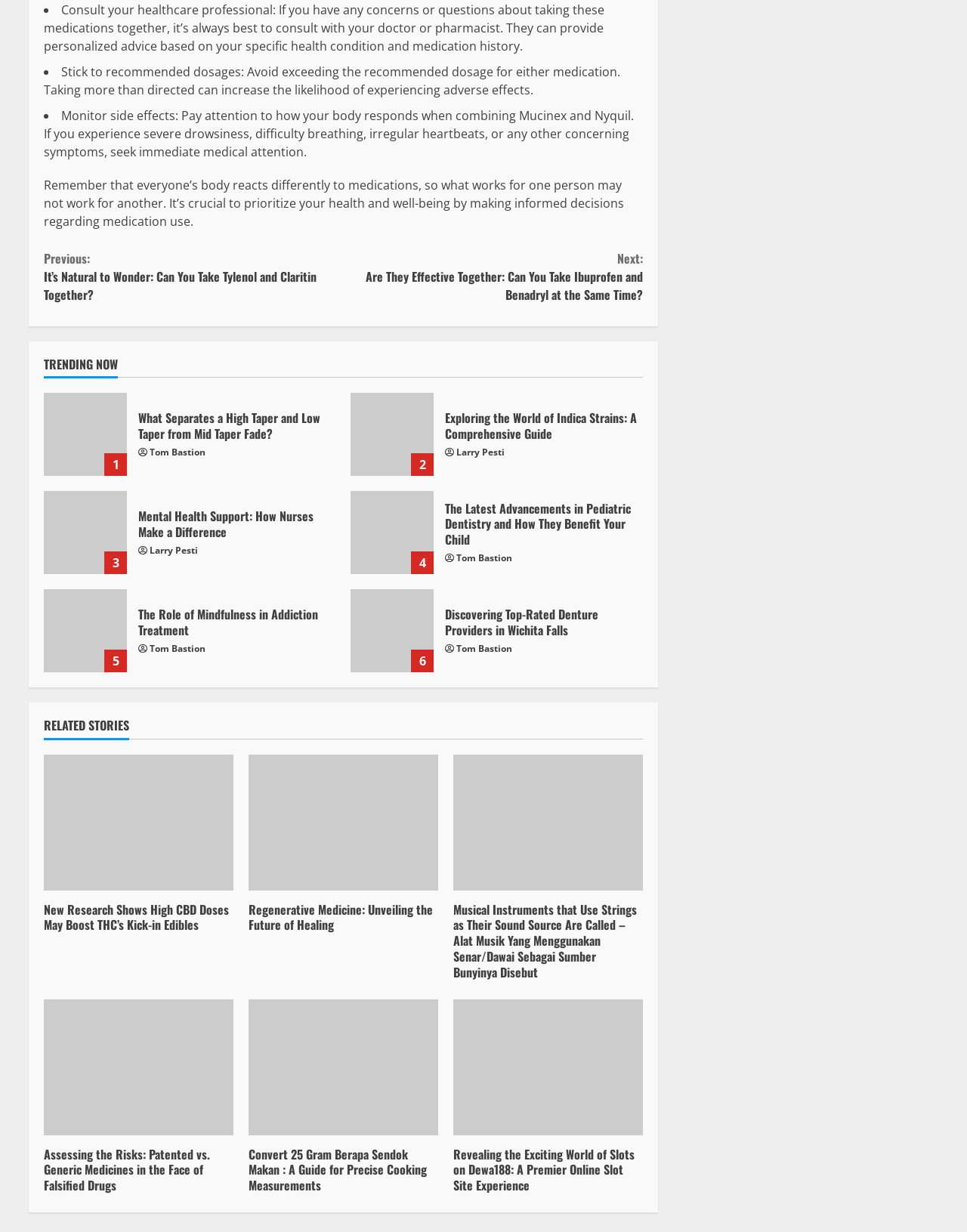What is the section titled 'TRENDING NOW' about?
Provide a well-explained and detailed answer to the question.

The section titled 'TRENDING NOW' appears to be a collection of related articles or links to other relevant topics, including 'What Separates a High Taper and Low Taper from Mid Taper Fade?' and 'Exploring the World of Indica Strains: A Comprehensive Guide'.